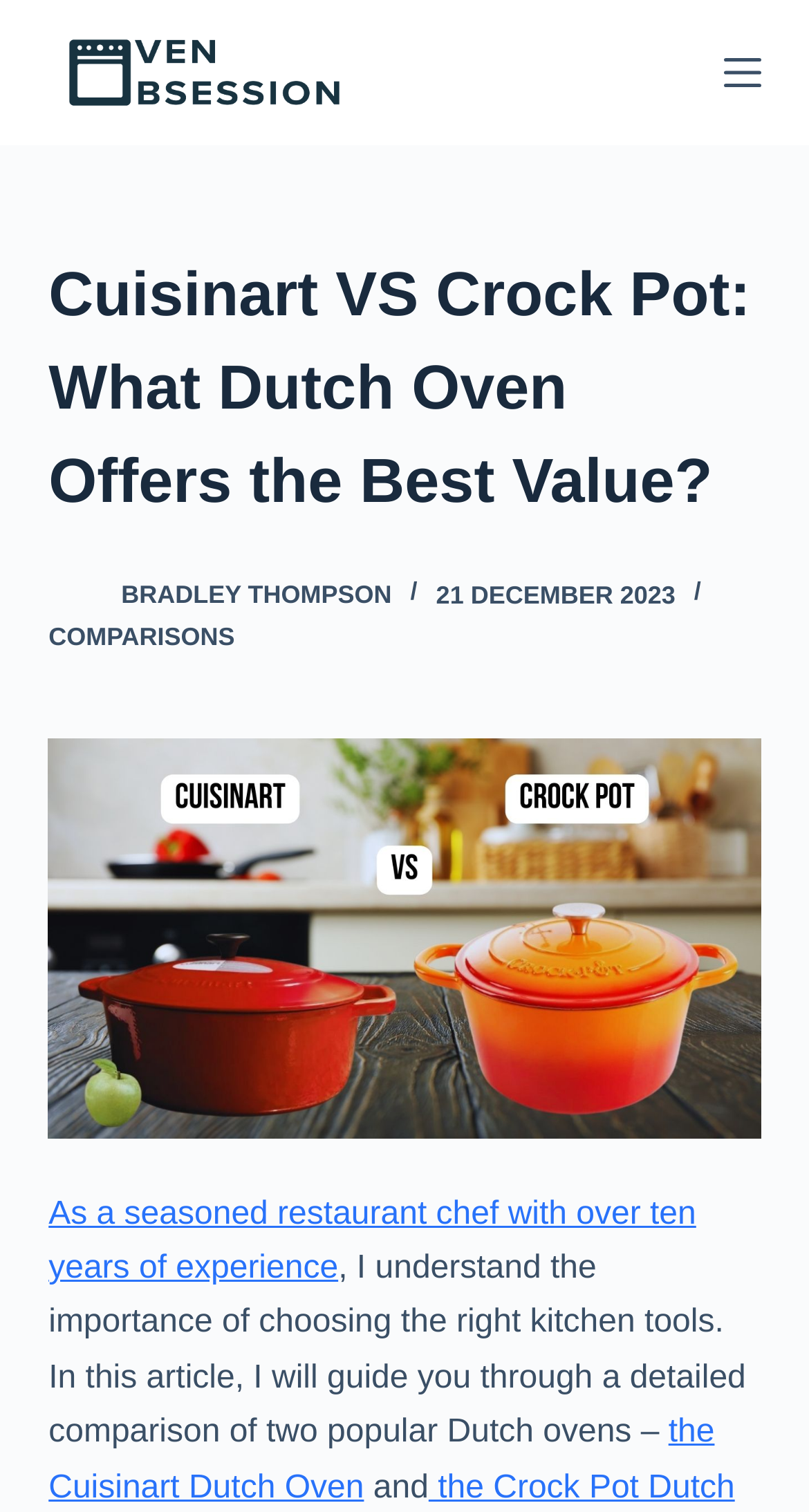What is the topic of the article?
Refer to the image and offer an in-depth and detailed answer to the question.

The topic of the article is a comparison of Cuisinart and Crock Pot Dutch Ovens, which is indicated by the main heading 'Cuisinart VS Crock Pot: What Dutch Oven Offers the Best Value?' and the image element with the text 'comparison Cuisinart VS Crock Pot' located below the heading.